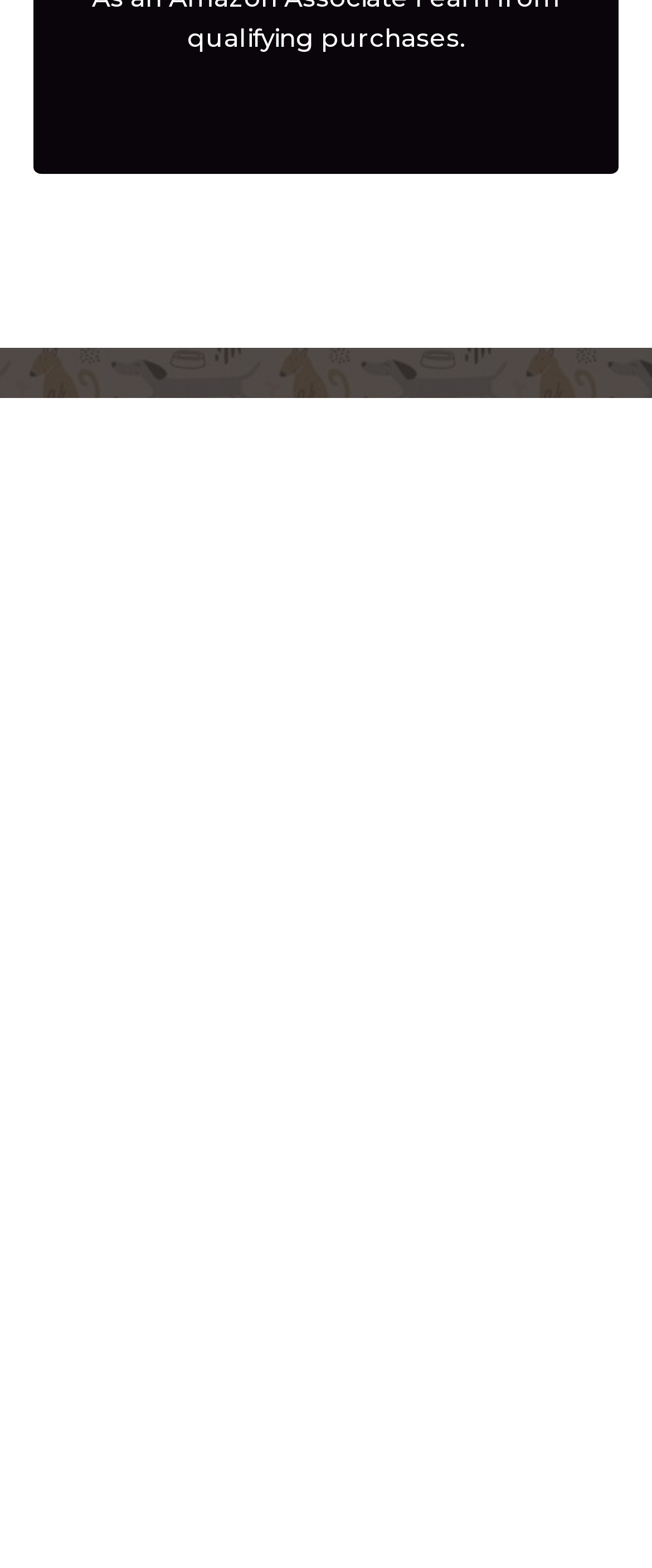Could you locate the bounding box coordinates for the section that should be clicked to accomplish this task: "Visit the Terms of use page".

[0.376, 0.604, 0.624, 0.624]